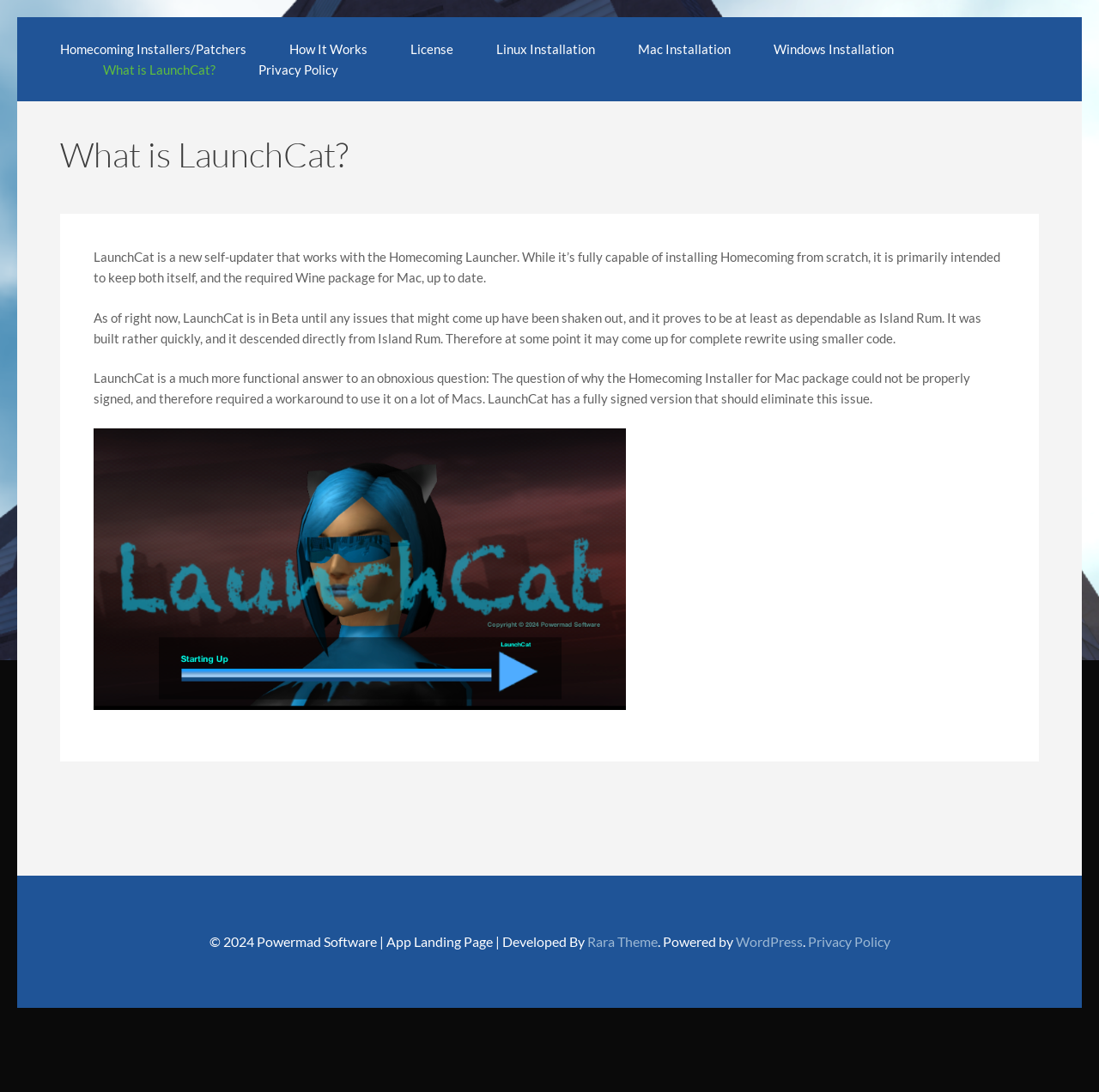Please answer the following question using a single word or phrase: What issue does LaunchCat eliminate?

Signing issue